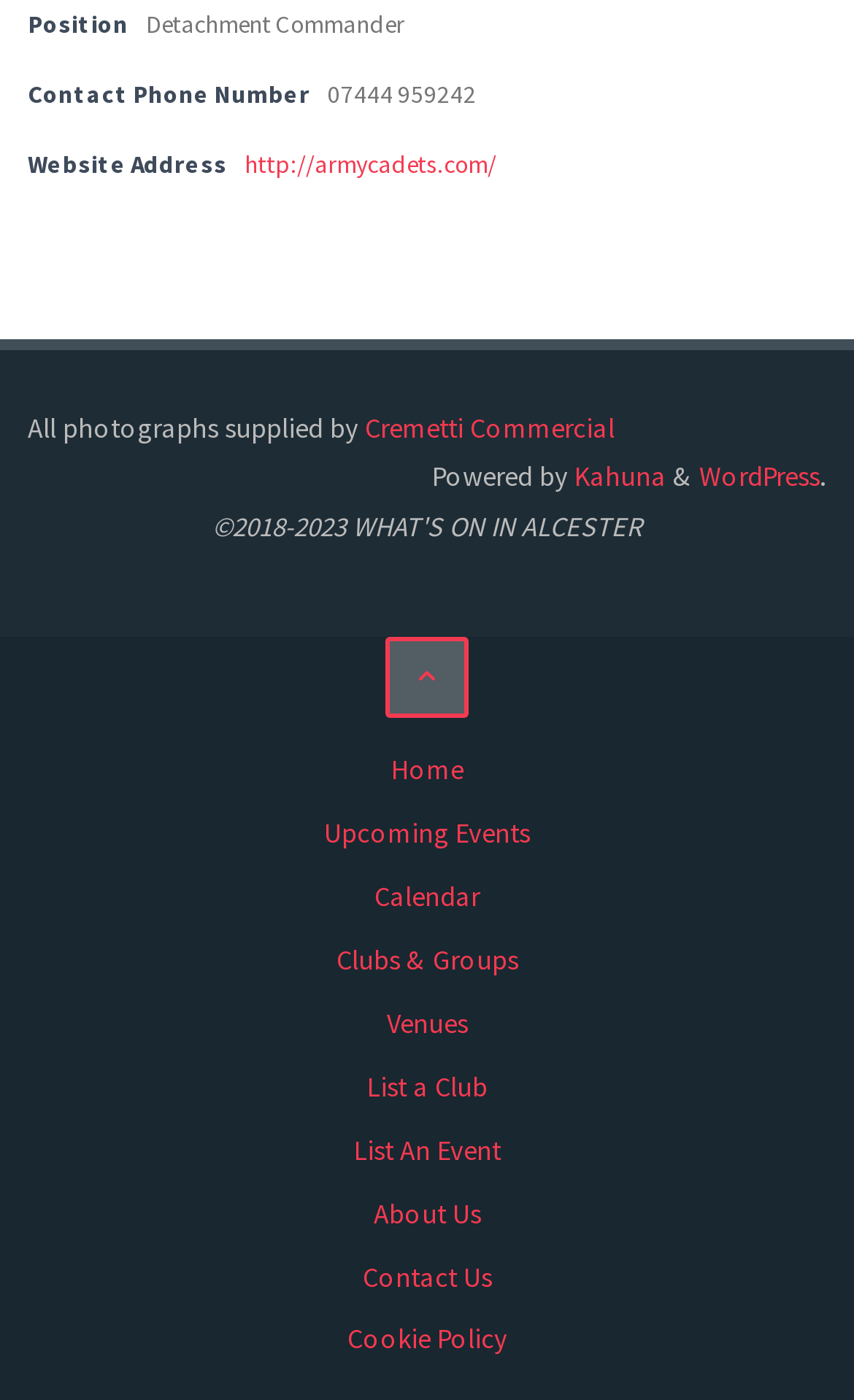Identify and provide the bounding box for the element described by: "List An Event".

[0.414, 0.804, 0.586, 0.84]